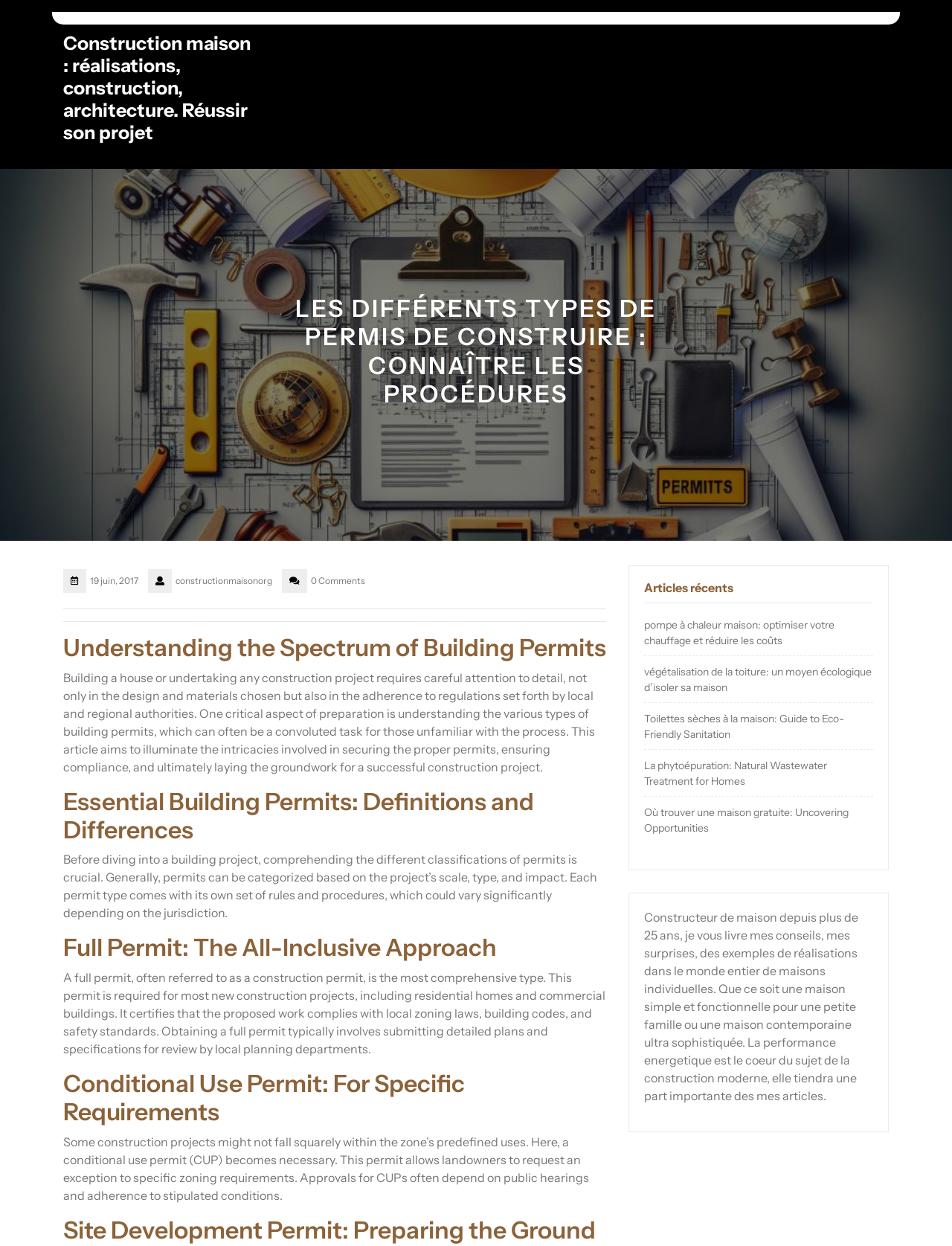What is the purpose of a full permit? Refer to the image and provide a one-word or short phrase answer.

Certify compliance with local zoning laws